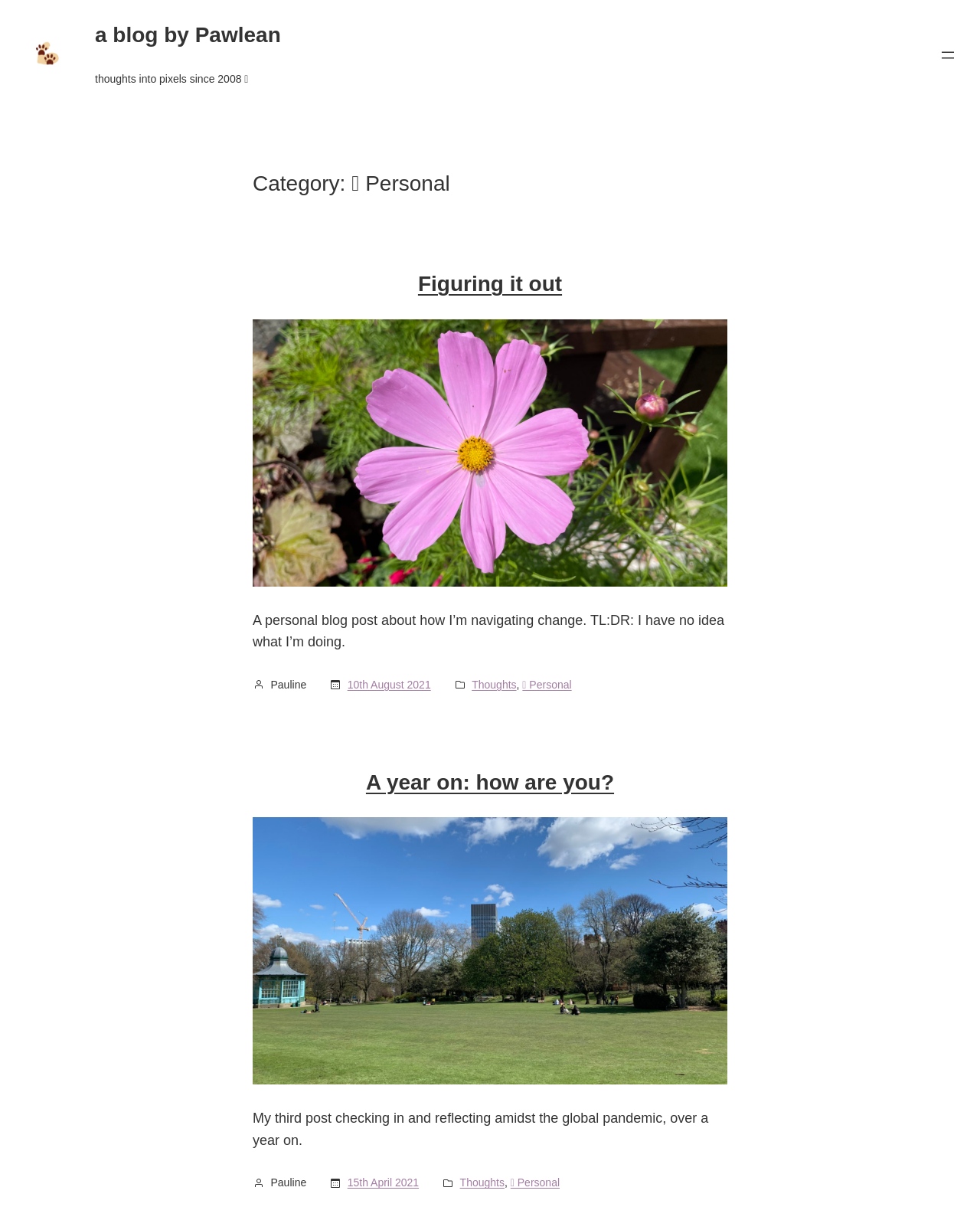Respond to the question with just a single word or phrase: 
What is the category of the blog post 'Figuring it out'?

Personal